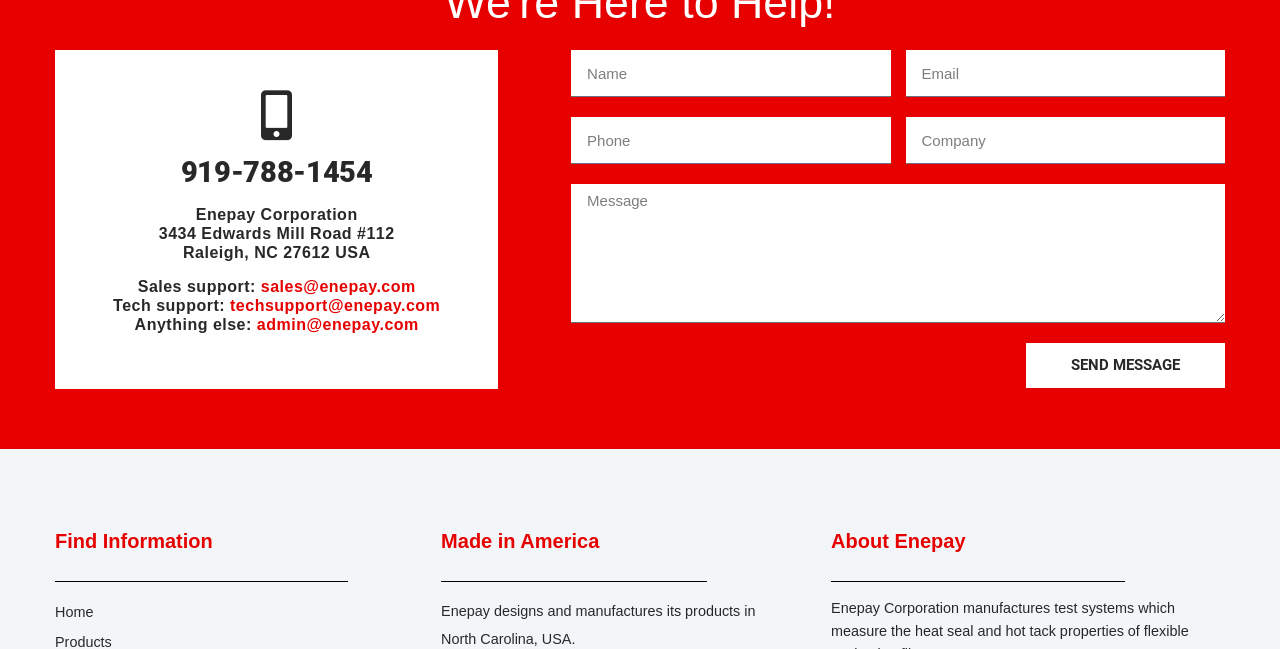Answer in one word or a short phrase: 
How many textboxes are there?

5